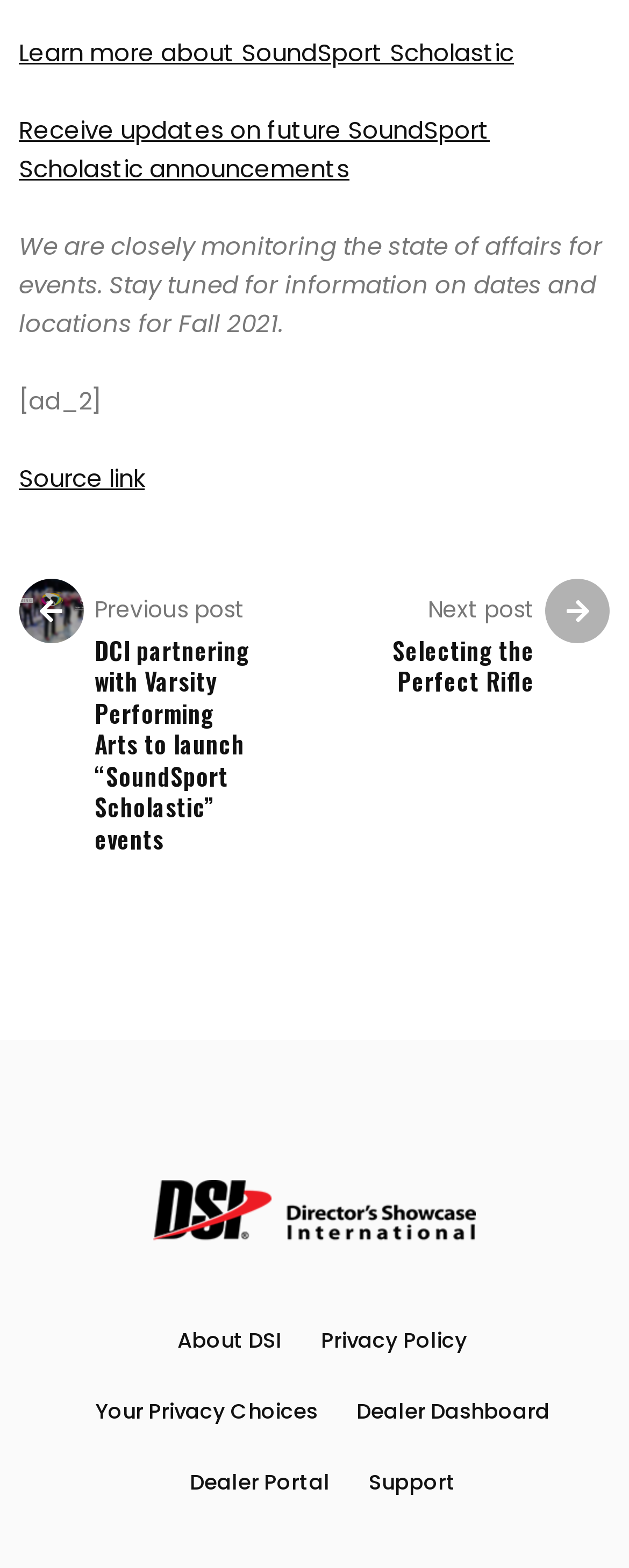Please specify the bounding box coordinates of the element that should be clicked to execute the given instruction: 'Visit the DSI website'. Ensure the coordinates are four float numbers between 0 and 1, expressed as [left, top, right, bottom].

[0.244, 0.735, 0.756, 0.802]